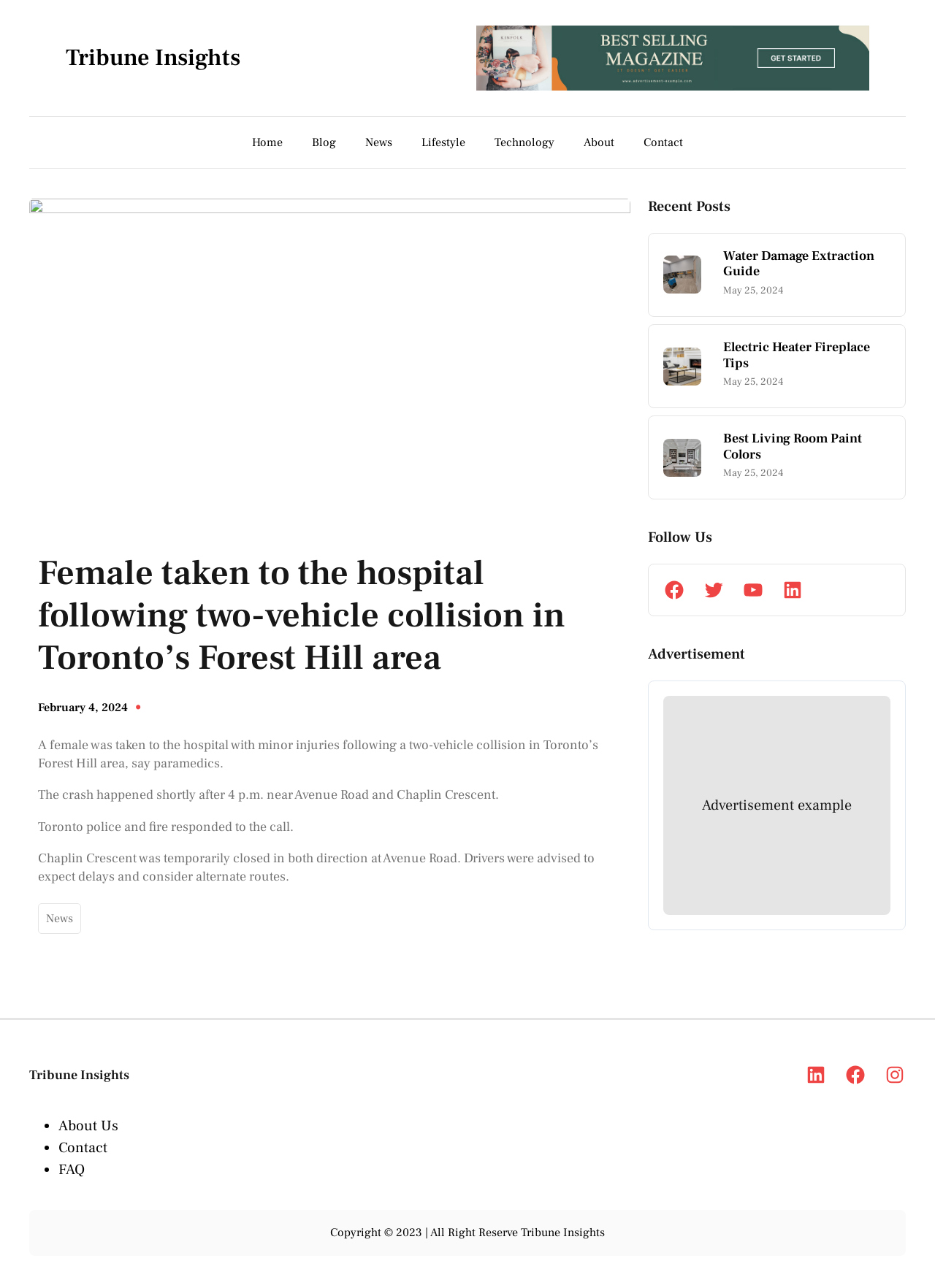Answer in one word or a short phrase: 
What is the date of the news article?

February 4, 2024